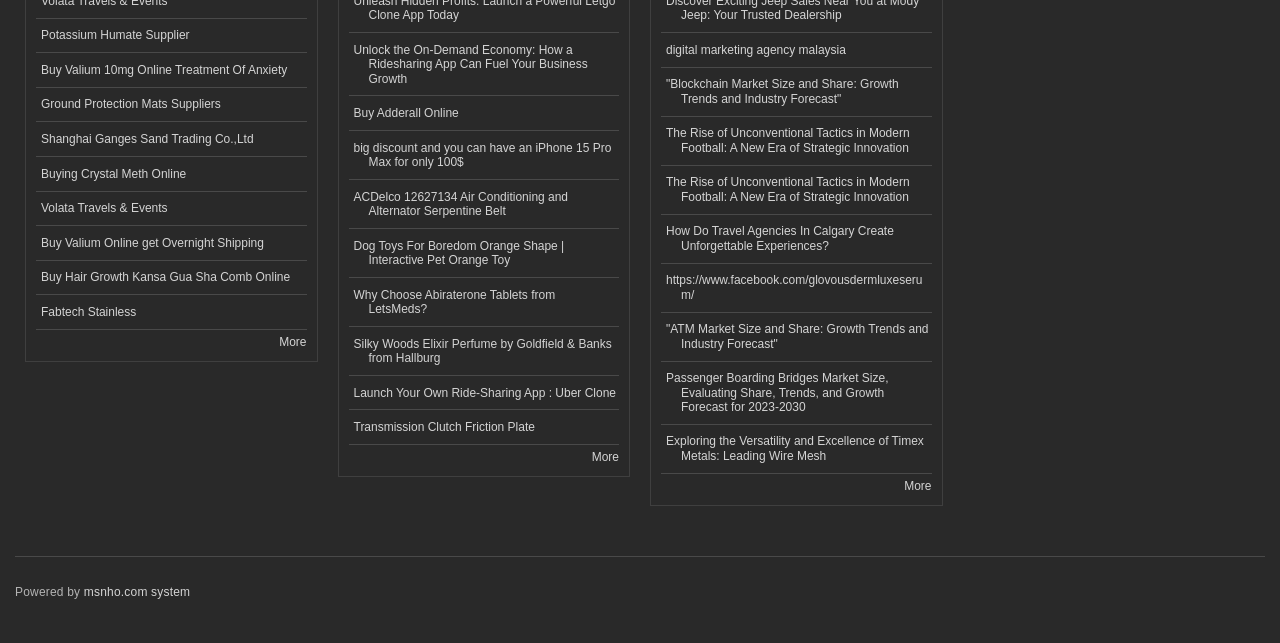How are the links organized on this webpage? Based on the screenshot, please respond with a single word or phrase.

Vertically